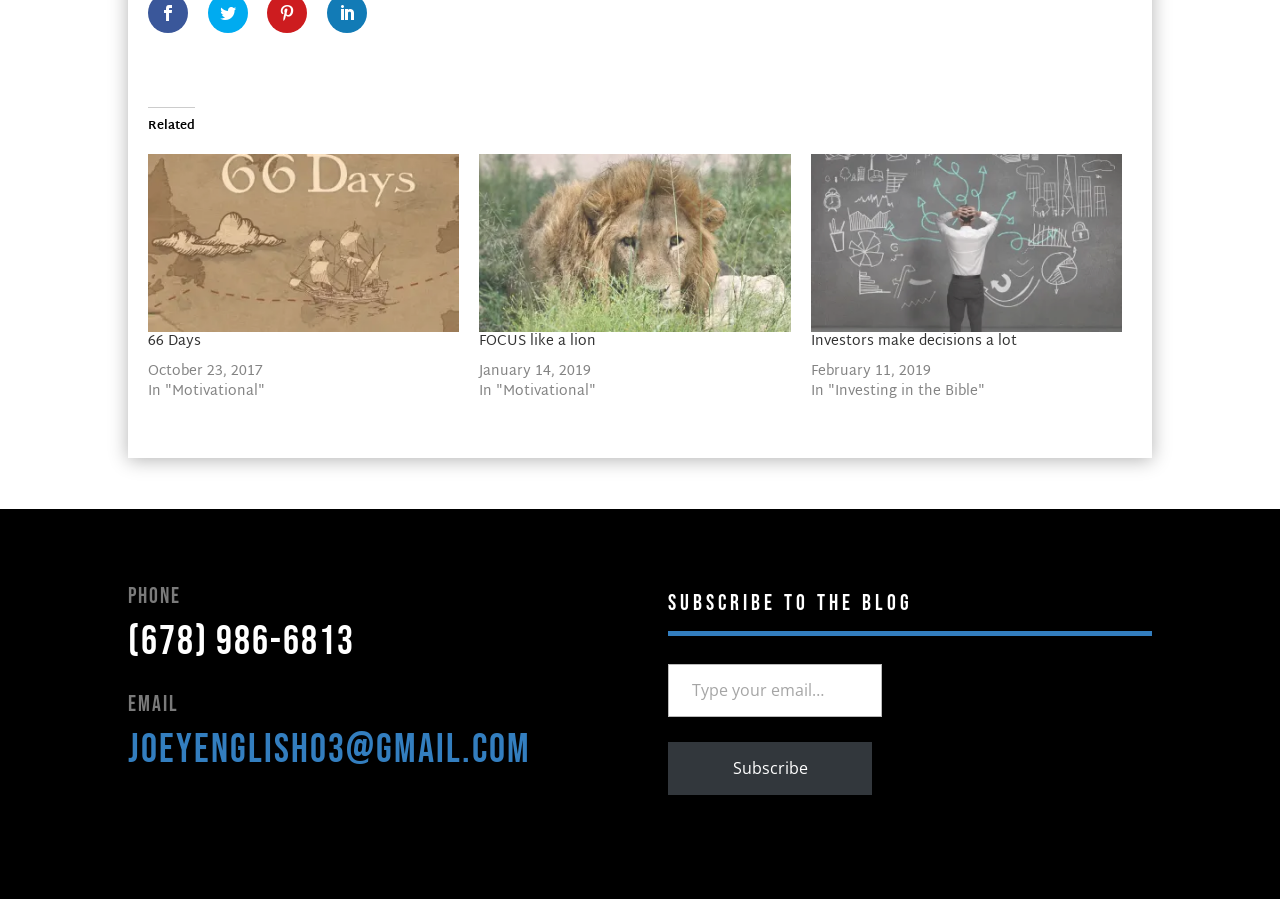Determine the bounding box coordinates for the clickable element to execute this instruction: "Go to page 2". Provide the coordinates as four float numbers between 0 and 1, i.e., [left, top, right, bottom].

None